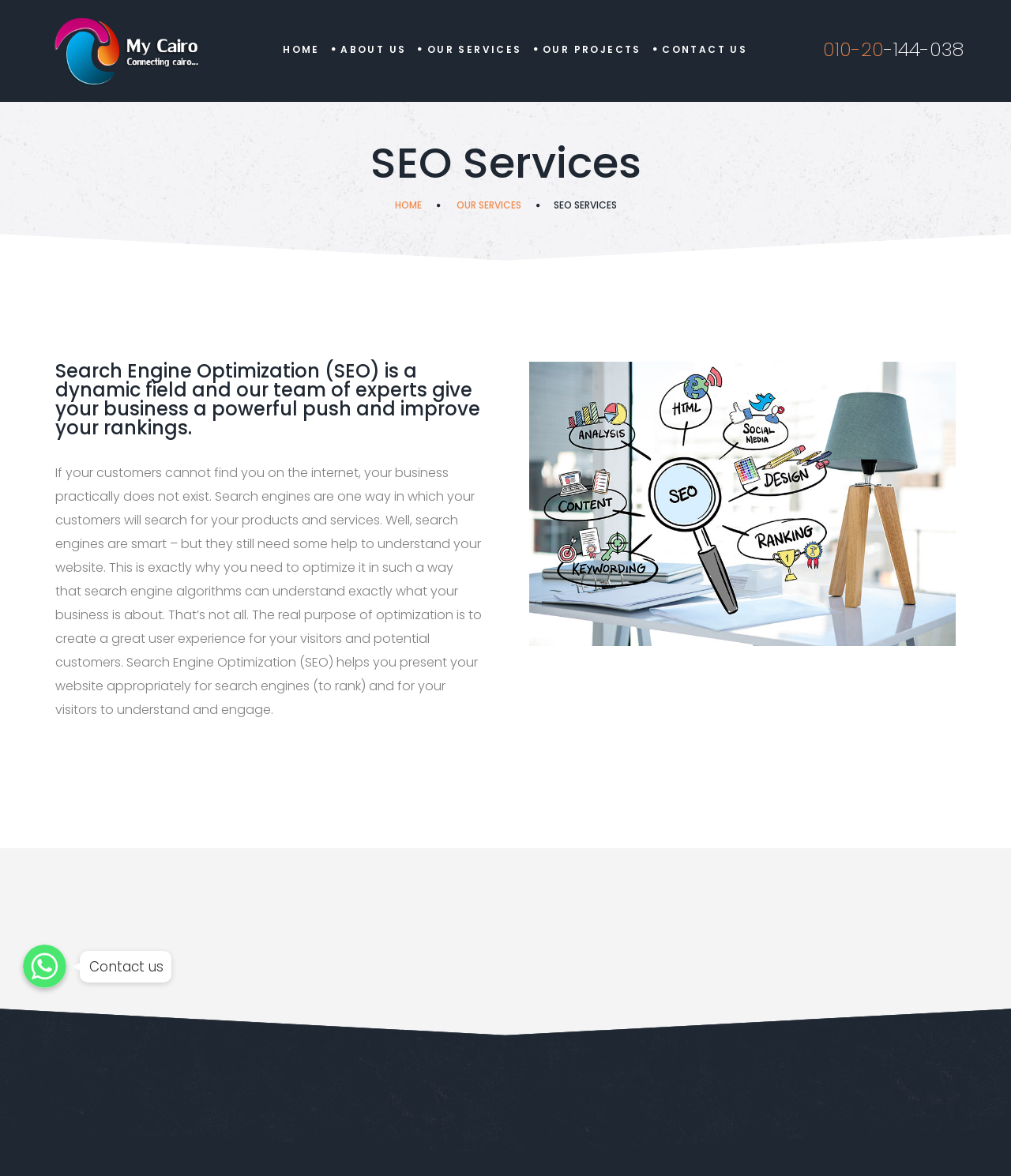Locate the bounding box coordinates of the UI element described by: "WhatsApp". The bounding box coordinates should consist of four float numbers between 0 and 1, i.e., [left, top, right, bottom].

[0.023, 0.761, 0.066, 0.798]